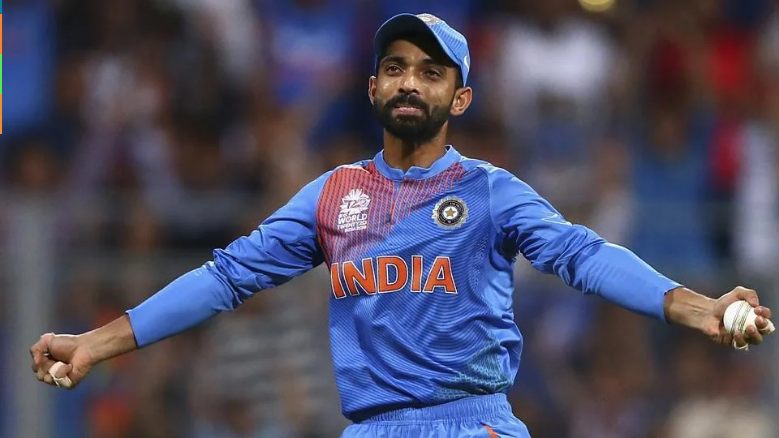Detail every significant feature and component of the image.

In this dynamic image, Ajinkya Rahane, the renowned Indian cricketer, is showcased in action on the field, embodying the spirit of cricket. Dressed in the vibrant blue kit adorned with the 'India' logo across his chest, he is captured mid-gesture, perhaps signaling to his teammates or celebrating a significant play. The intensity of the moment is amplified by the blurred background, which hints at a lively stadium filled with enthusiastic fans, creating an atmosphere of excitement and anticipation. Rahane's focused expression and athletic stance underline his dedication and passion for the game, marking him as one of the key players in Indian cricket's narrative.